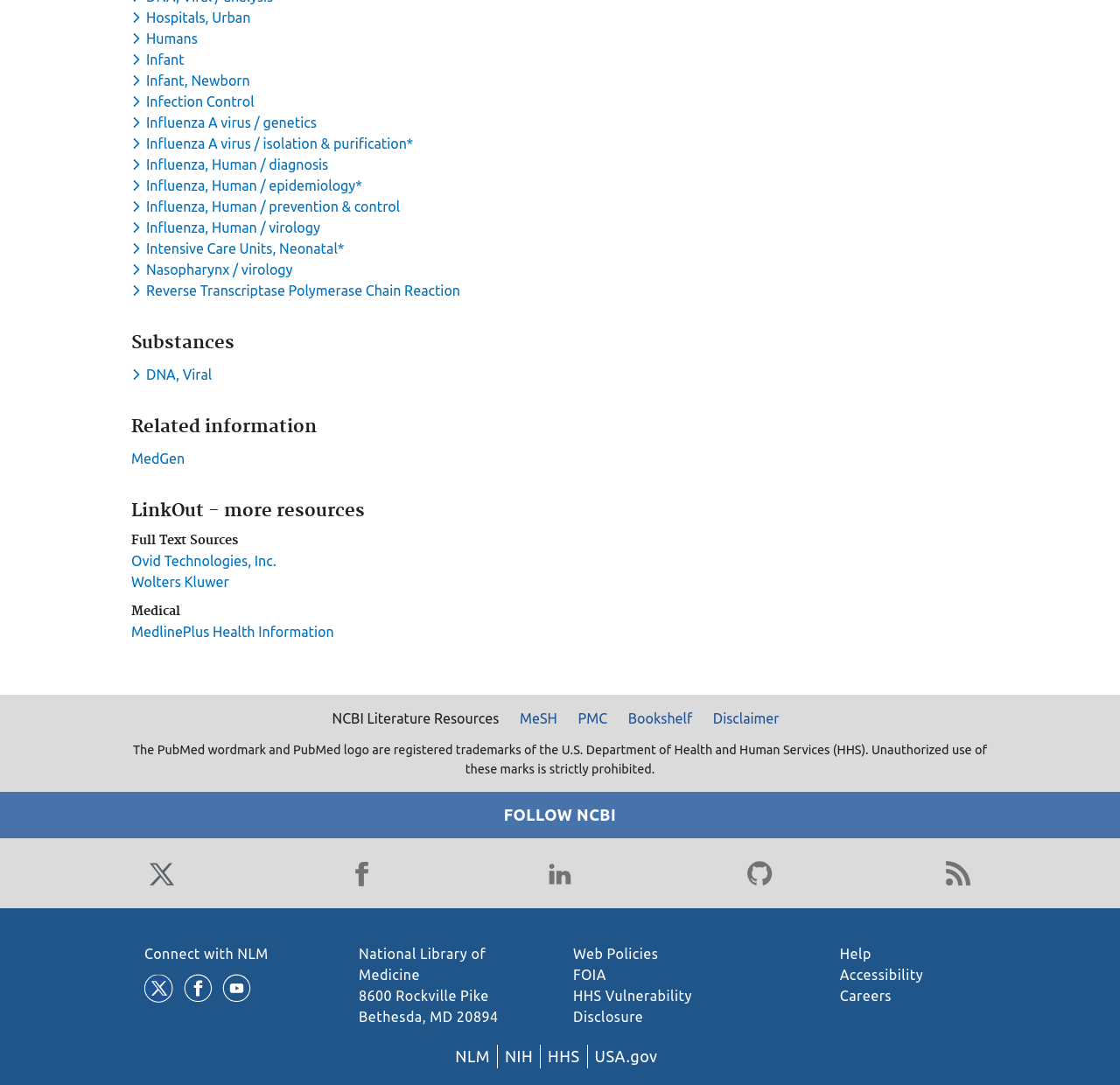What is the purpose of the 'Toggle dropdown menu' buttons?
Based on the content of the image, thoroughly explain and answer the question.

The 'Toggle dropdown menu' buttons are likely used to show related keywords or subtopics under each main topic. For example, clicking on the 'Toggle dropdown menu' button for 'Influenza, Human' might show related keywords such as 'diagnosis', 'epidemiology', and 'virology'.